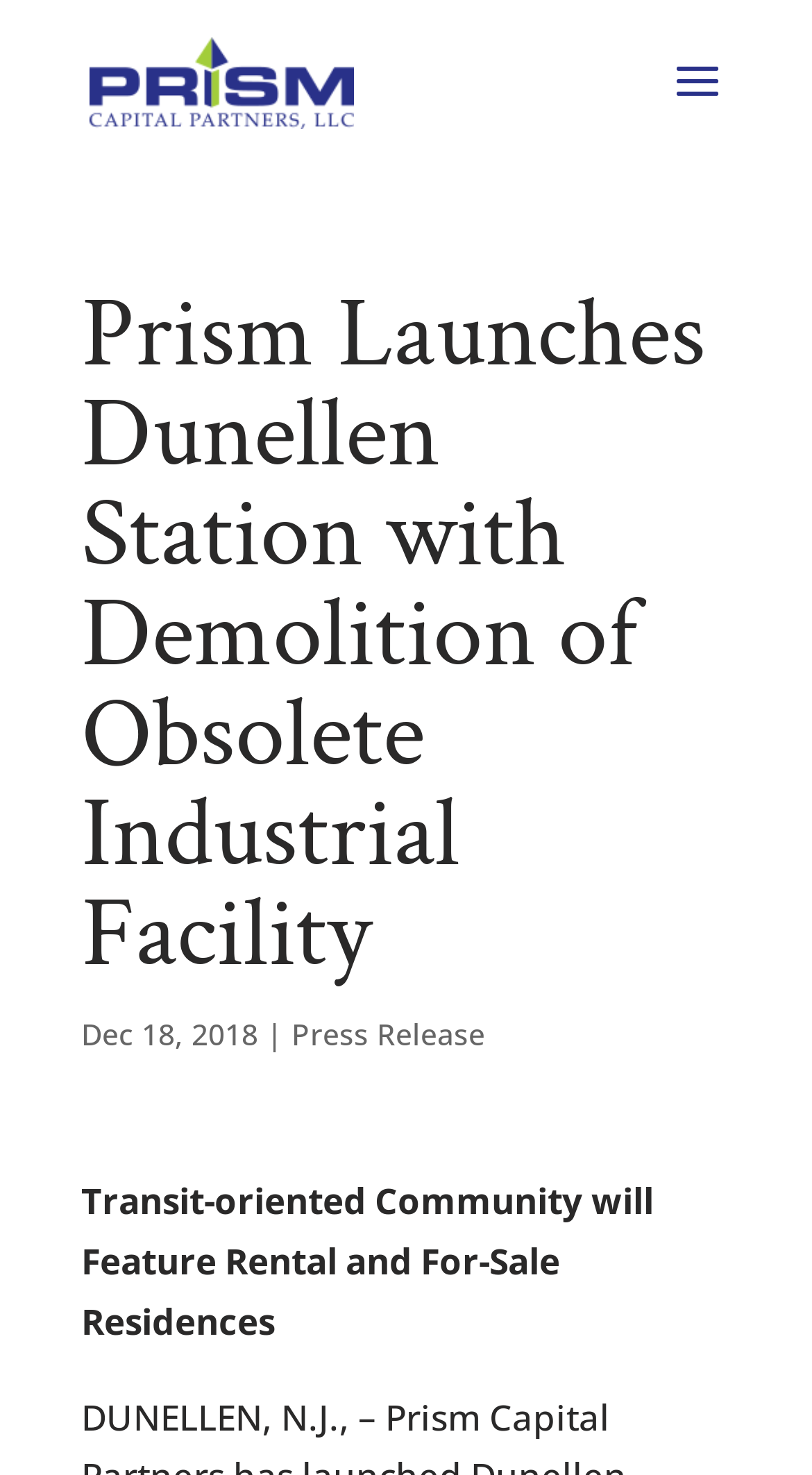Illustrate the webpage with a detailed description.

The webpage is about Prism Capital Partners' launch of Dunellen Station, a transit-oriented community. At the top, there is a link to Prism Capital Partners, accompanied by an image with the same name, positioned slightly above the link. 

Below this, a prominent heading announces the launch of Dunellen Station with the demolition of an obsolete industrial facility. 

On the same level as the heading, but to the right, there is a date, "Dec 18, 2018", followed by a vertical line and a link to a press release. 

Further down, a paragraph of text describes the community, stating that it will feature rental and for-sale residences.